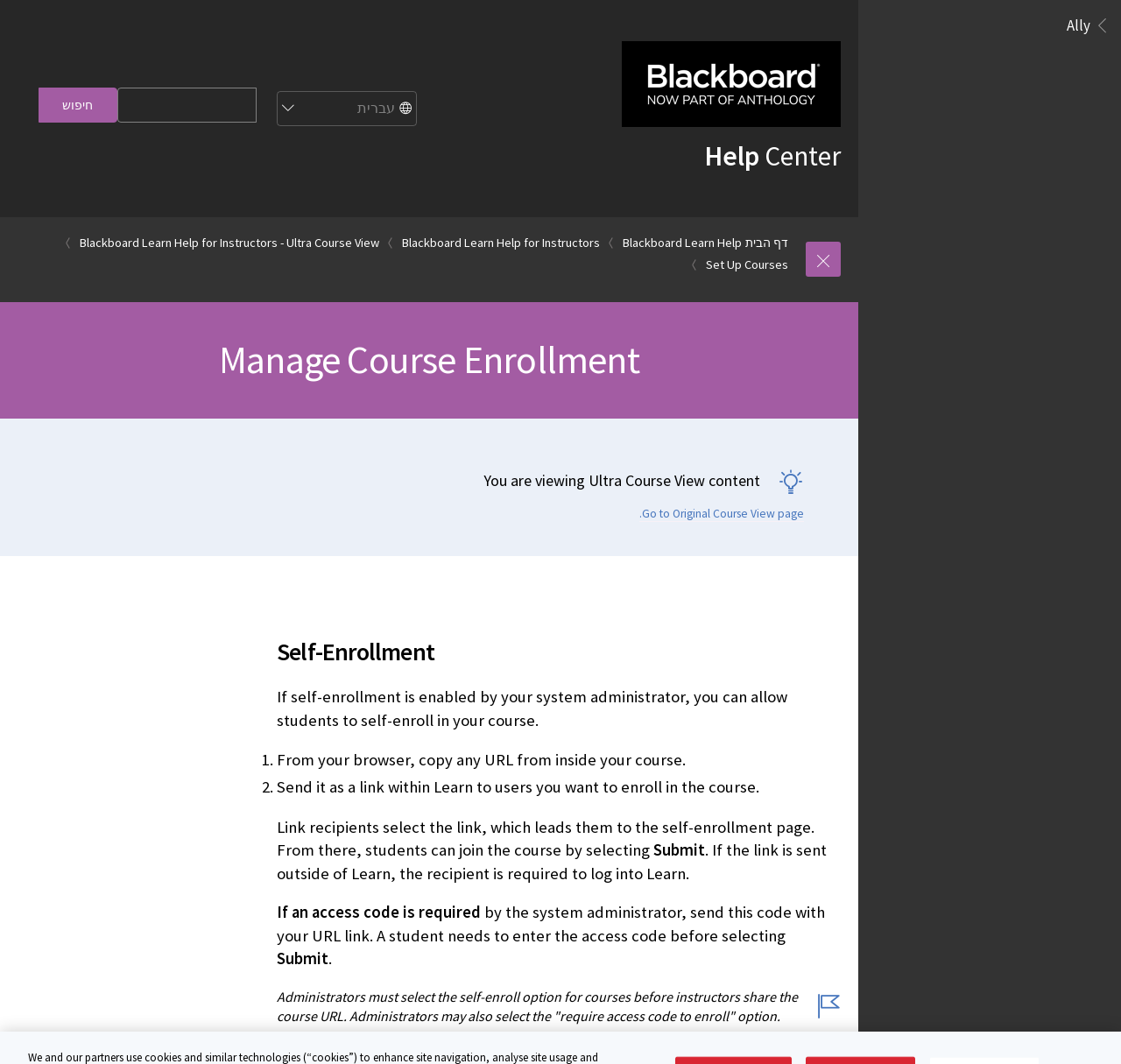Determine the bounding box coordinates of the clickable element to complete this instruction: "Go to the set up courses page". Provide the coordinates in the format of four float numbers between 0 and 1, [left, top, right, bottom].

[0.63, 0.238, 0.703, 0.259]